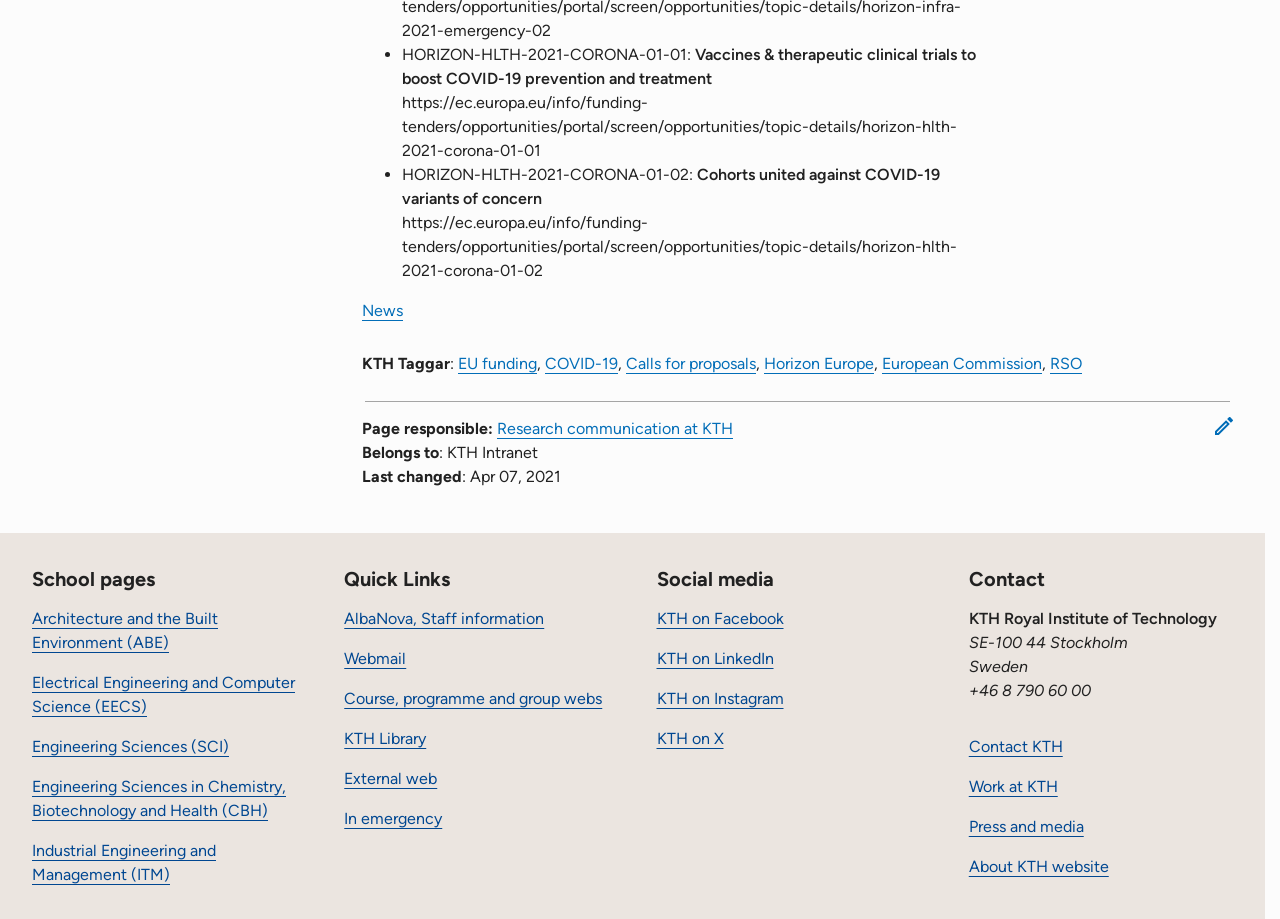Please locate the clickable area by providing the bounding box coordinates to follow this instruction: "Go to Architecture and the Built Environment".

[0.025, 0.663, 0.17, 0.709]